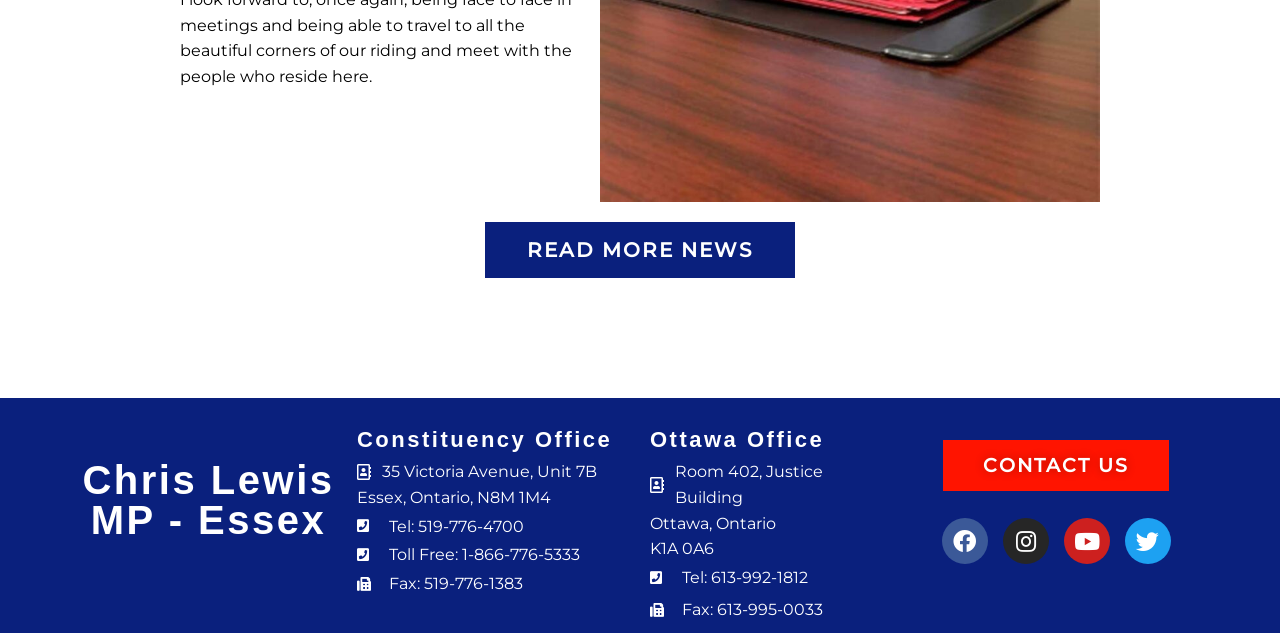Please study the image and answer the question comprehensively:
What is the location of the Ottawa office?

The location of the Ottawa office can be found in the static text element 'Room 402, Justice Building' which is located below the heading 'Ottawa Office'.